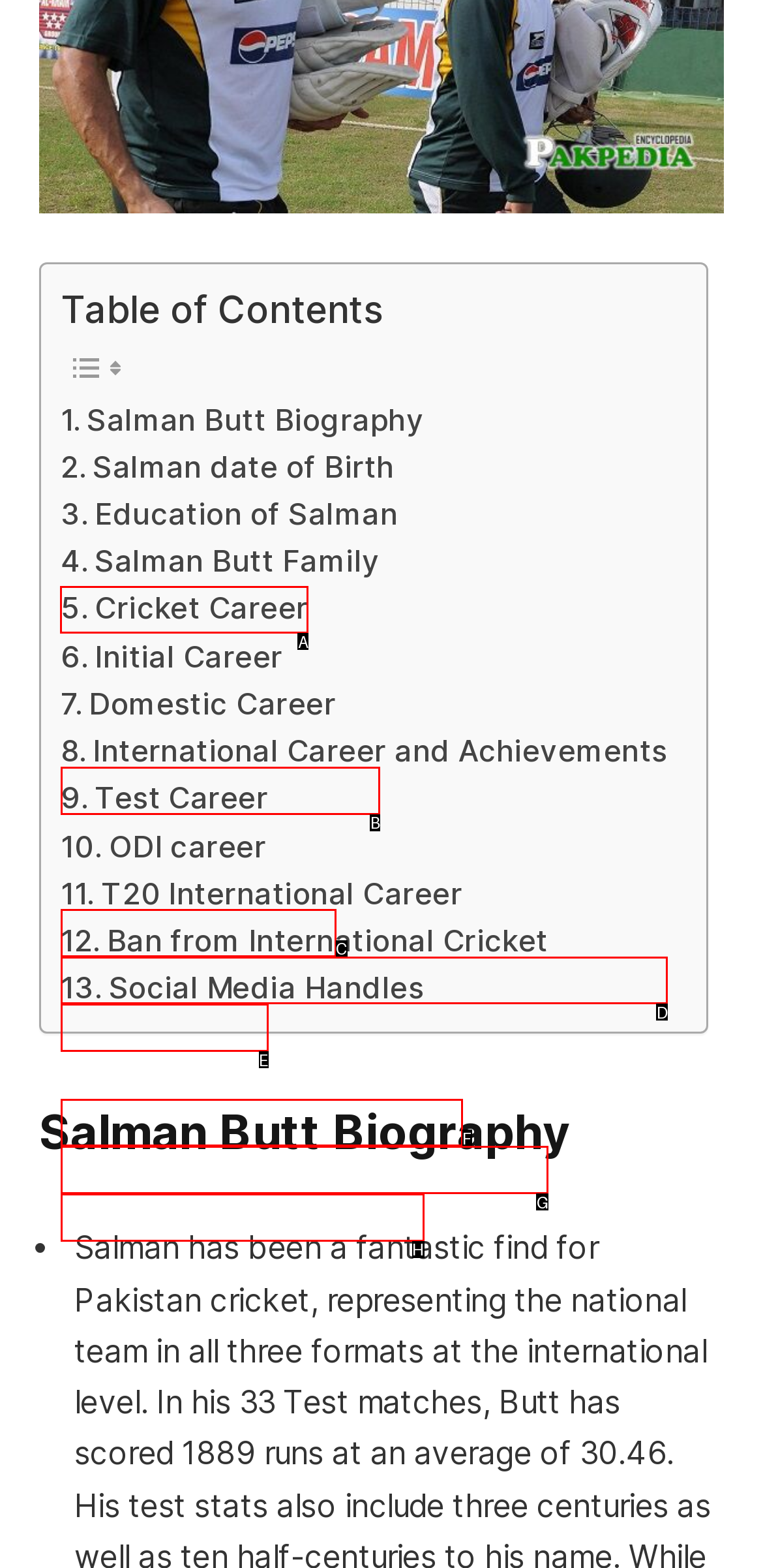Select the appropriate bounding box to fulfill the task: View Cricket Career Respond with the corresponding letter from the choices provided.

A